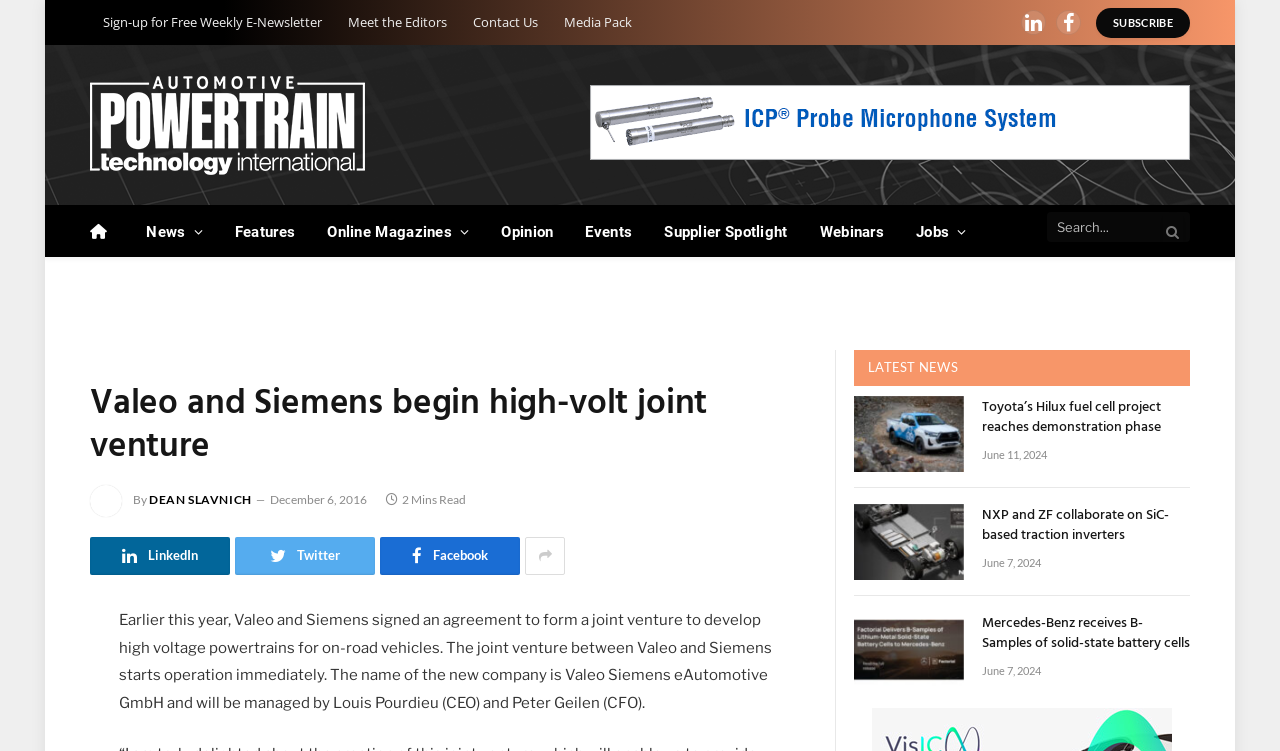Provide the bounding box coordinates for the UI element described in this sentence: "Sign up for our newsletter.". The coordinates should be four float values between 0 and 1, i.e., [left, top, right, bottom].

None